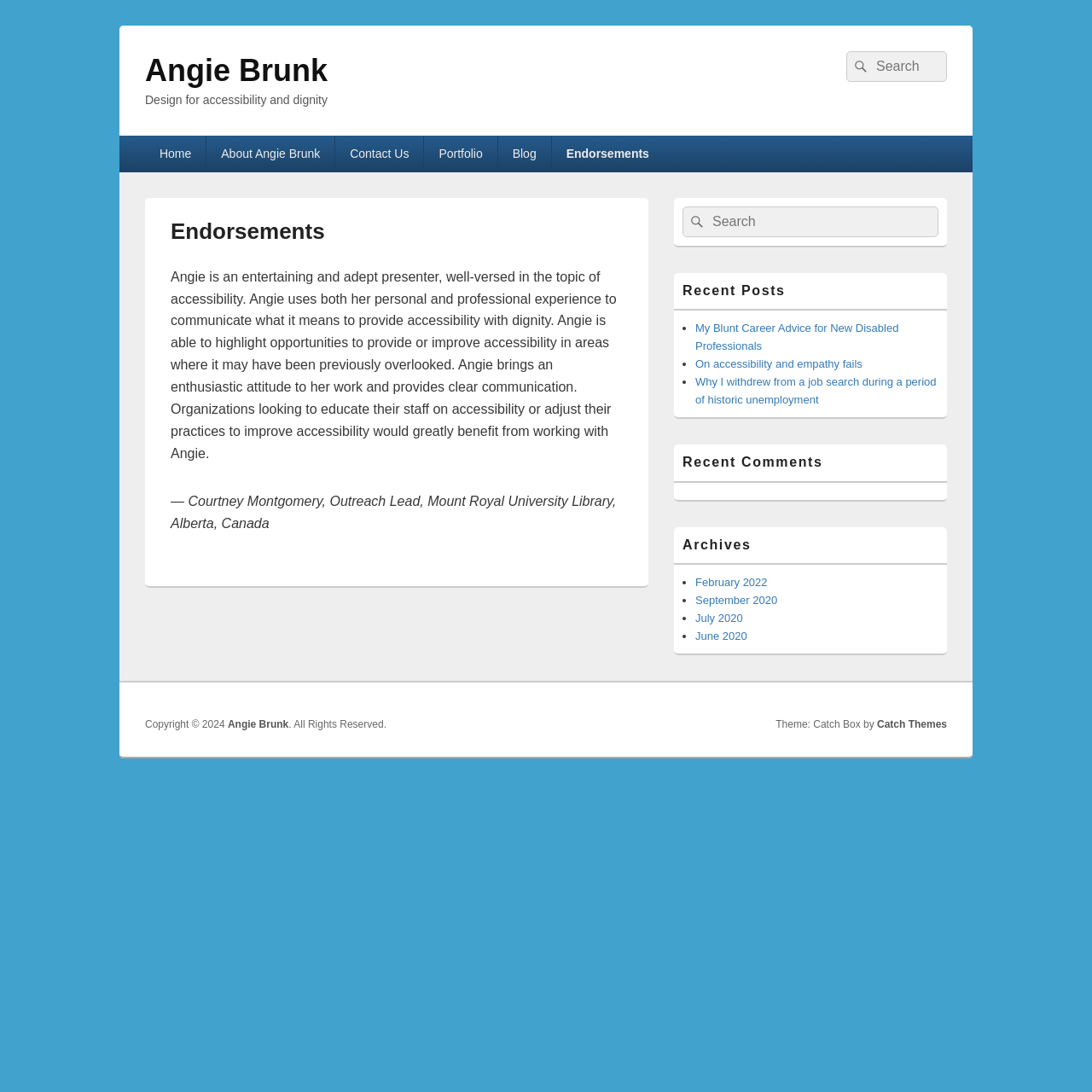Please identify the bounding box coordinates of the element on the webpage that should be clicked to follow this instruction: "Search in the sidebar". The bounding box coordinates should be given as four float numbers between 0 and 1, formatted as [left, top, right, bottom].

[0.625, 0.189, 0.859, 0.217]